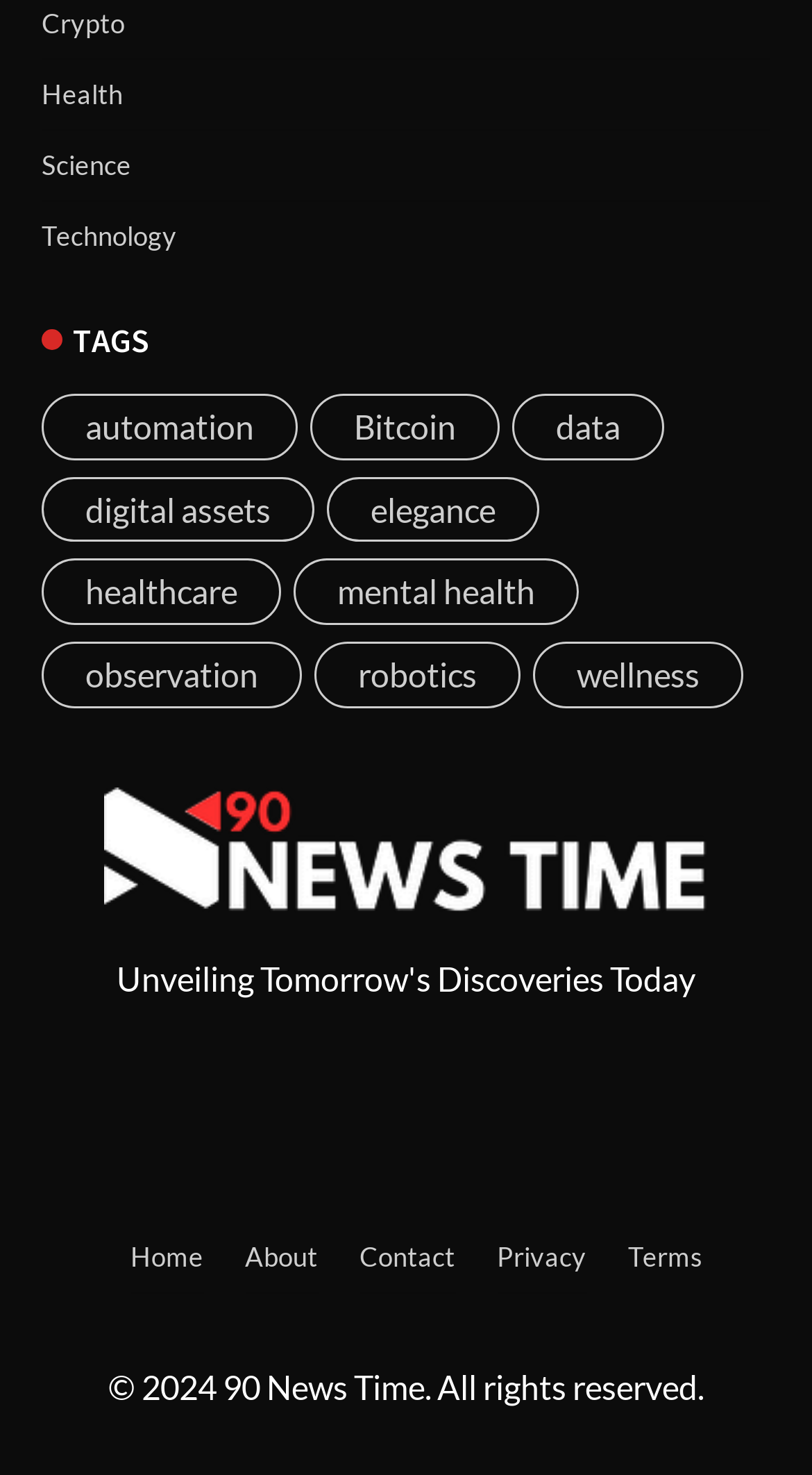Locate the bounding box coordinates of the element you need to click to accomplish the task described by this instruction: "Read about the Terms".

[0.773, 0.84, 0.865, 0.863]